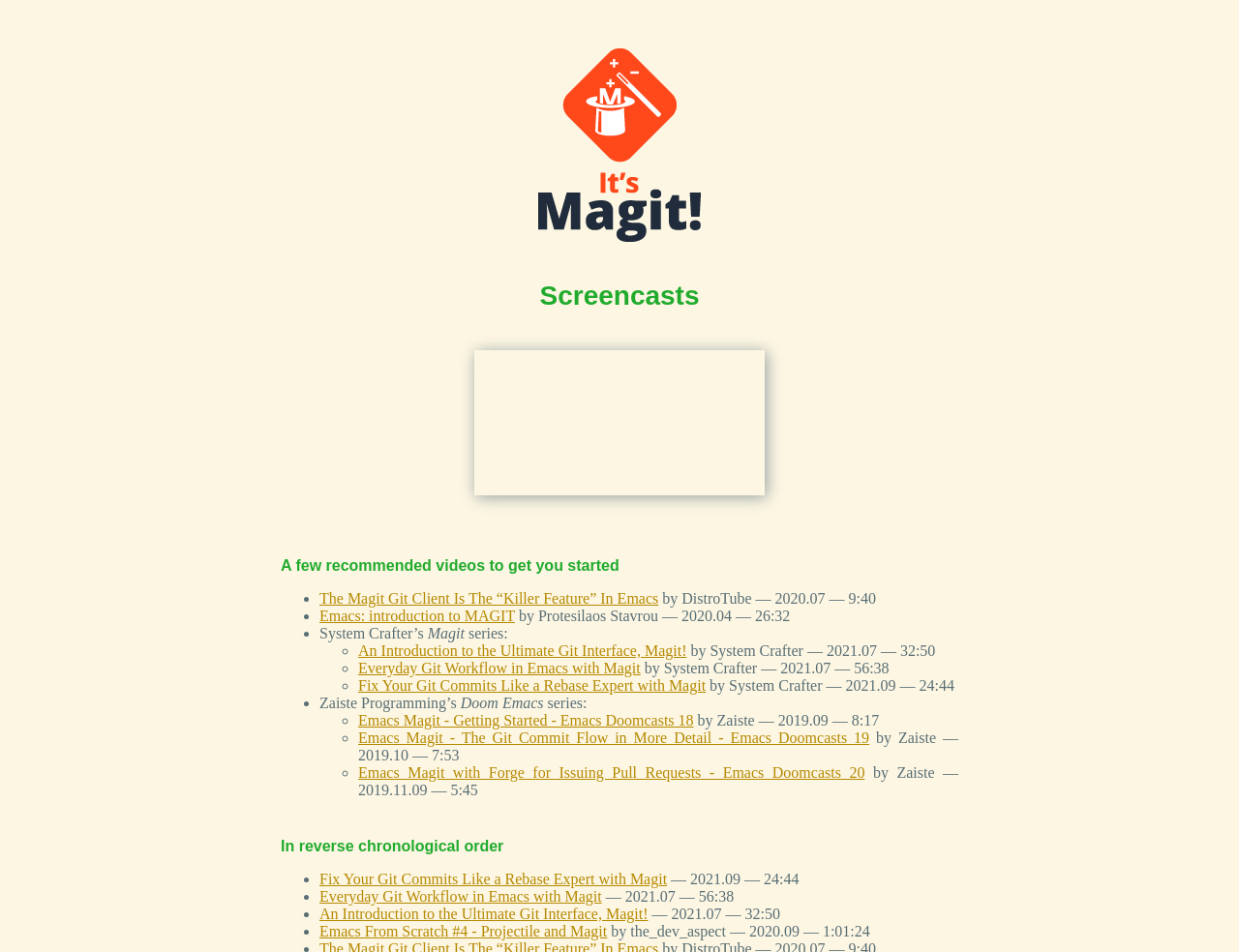Please identify the bounding box coordinates of the element that needs to be clicked to perform the following instruction: "go home".

[0.227, 0.051, 0.773, 0.254]